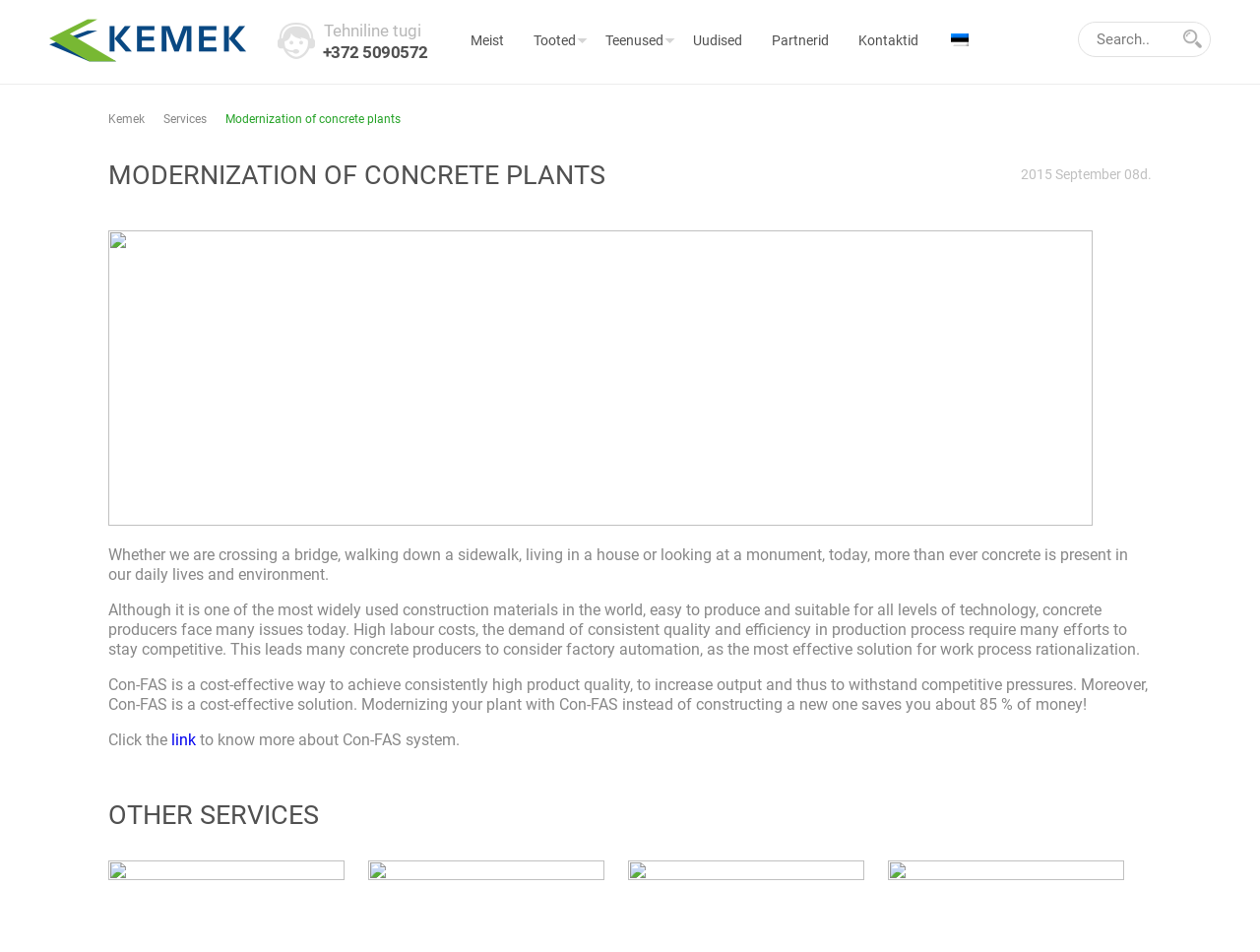Please determine the bounding box coordinates for the UI element described here. Use the format (top-left x, top-left y, bottom-right x, bottom-right y) with values bounded between 0 and 1: input value="Search.." name="s" placeholder="Search.." value="Search.."

[0.855, 0.023, 0.961, 0.06]